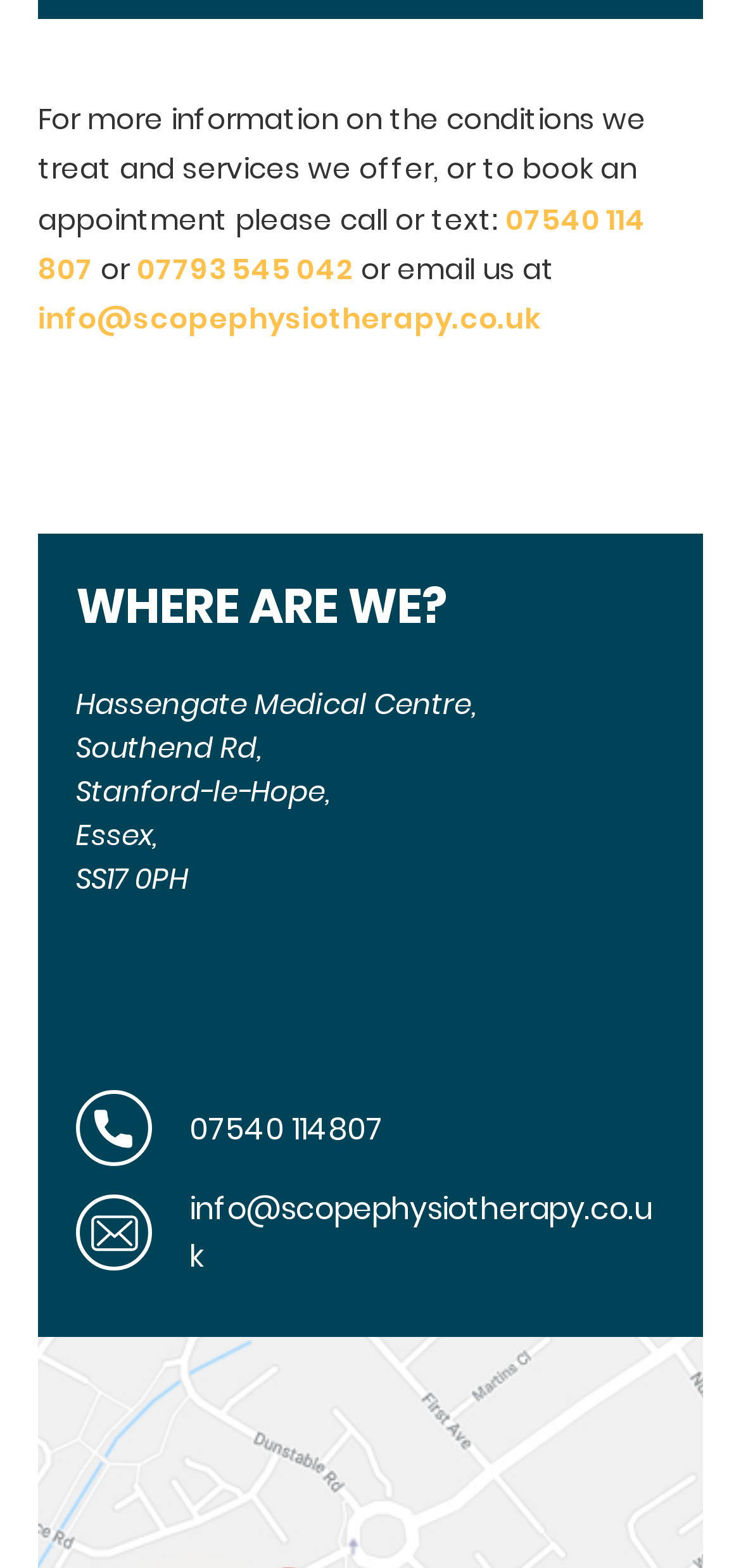Based on the element description "07540 114807", predict the bounding box coordinates of the UI element.

[0.103, 0.695, 0.897, 0.744]